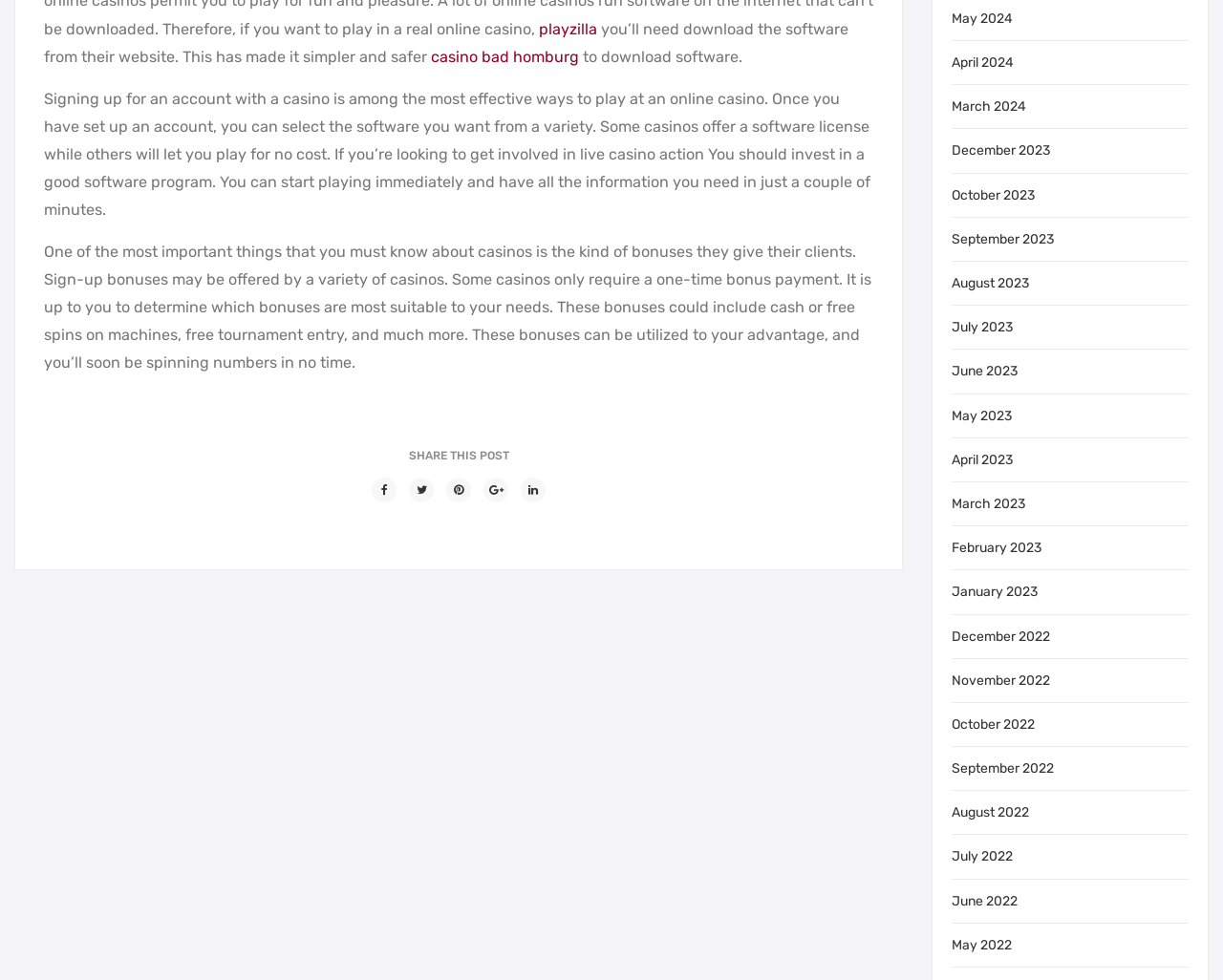Analyze the image and provide a detailed answer to the question: What is the topic of the article?

The text discusses signing up for an account with a casino, downloading software, and bonuses offered by casinos, indicating that the topic of the article is online casinos.